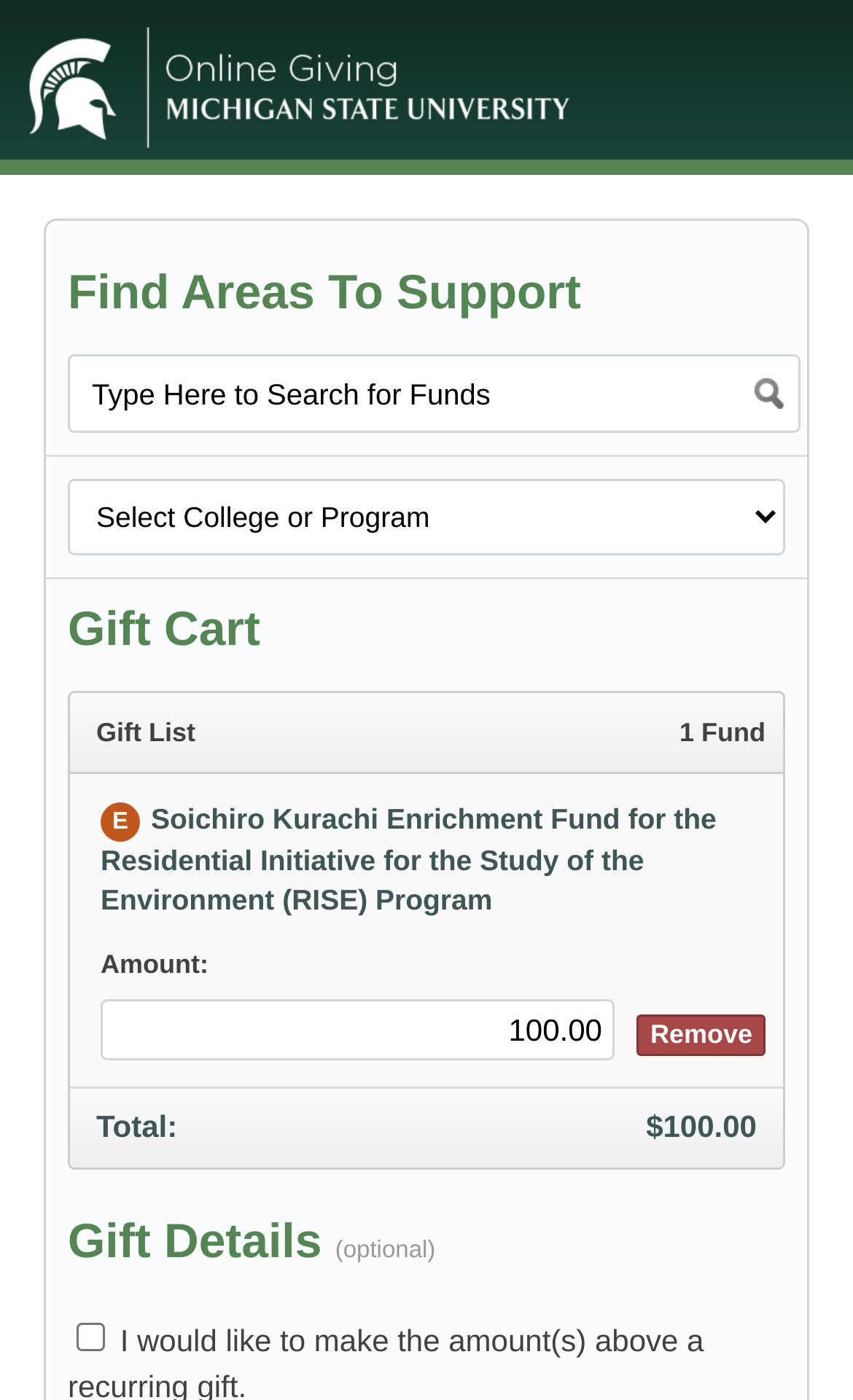Using the format (top-left x, top-left y, bottom-right x, bottom-right y), provide the bounding box coordinates for the described UI element. All values should be floating point numbers between 0 and 1: 1 Fund

[0.797, 0.512, 0.897, 0.534]